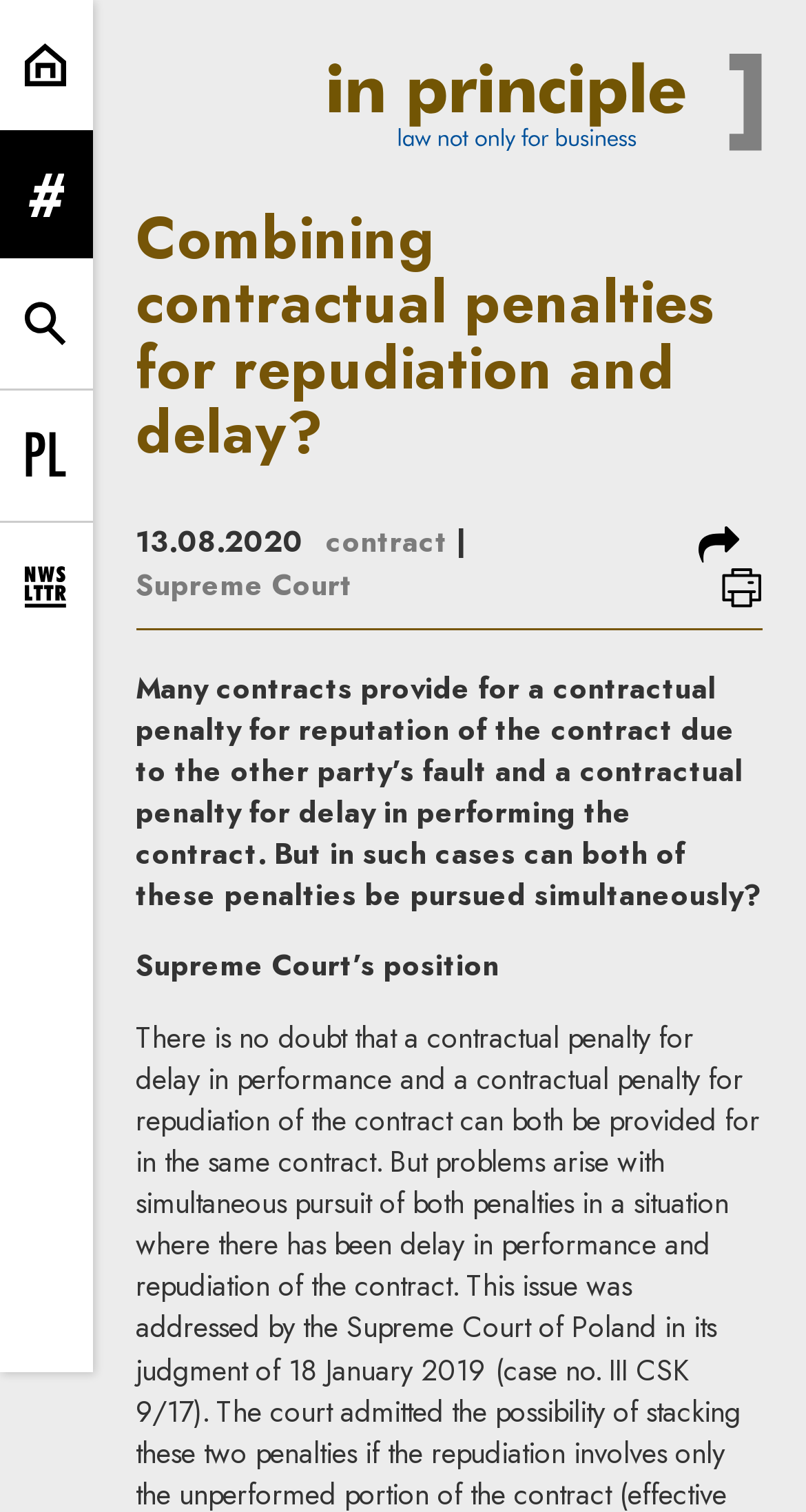What is the topic of the article?
Please provide a comprehensive and detailed answer to the question.

I found the topic of the article by looking at the main heading and the static text elements which mention 'contractual penalty' and 'contract'.